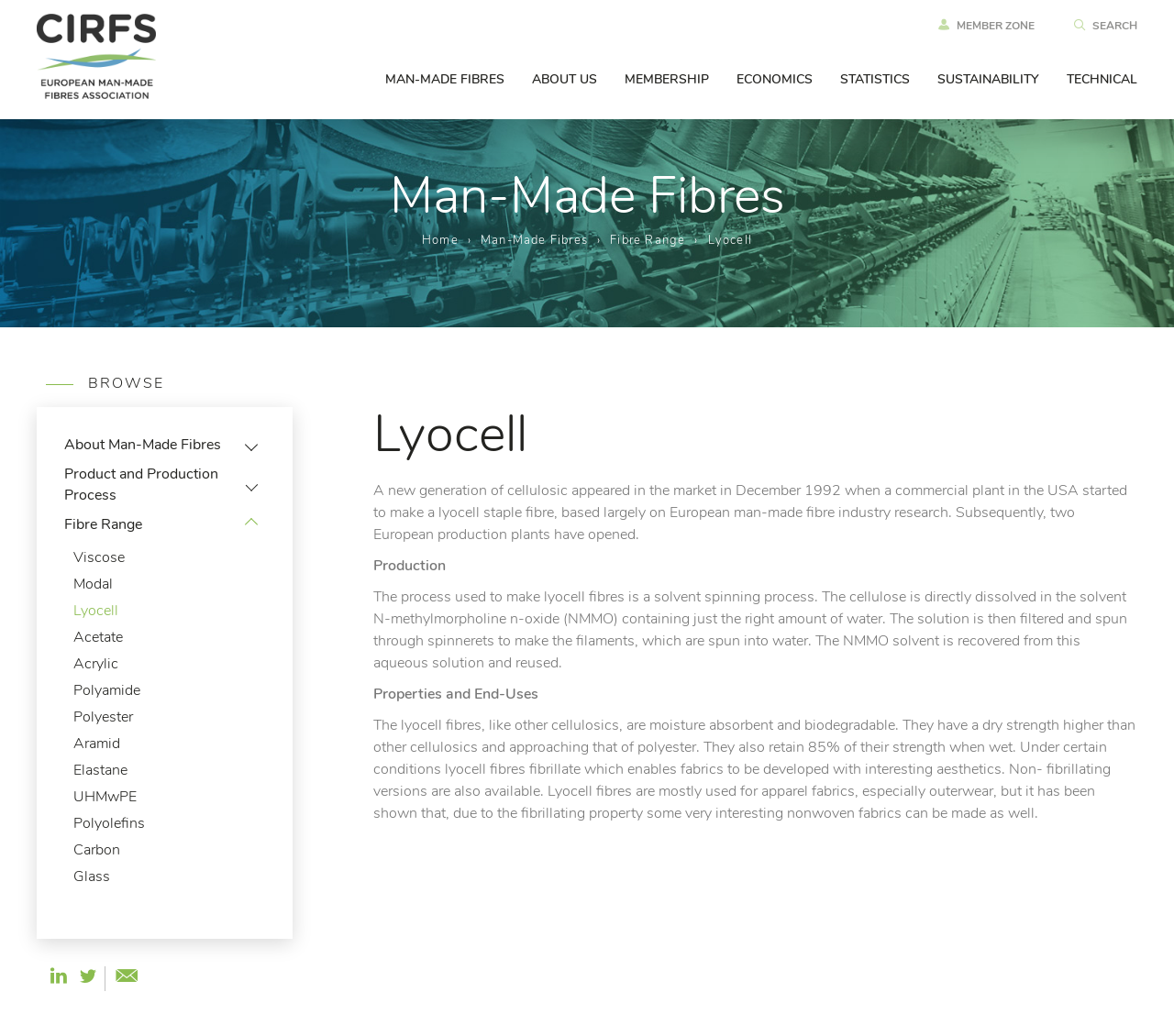Identify the bounding box coordinates of the region that should be clicked to execute the following instruction: "Click the SEARCH link".

[0.915, 0.019, 0.969, 0.03]